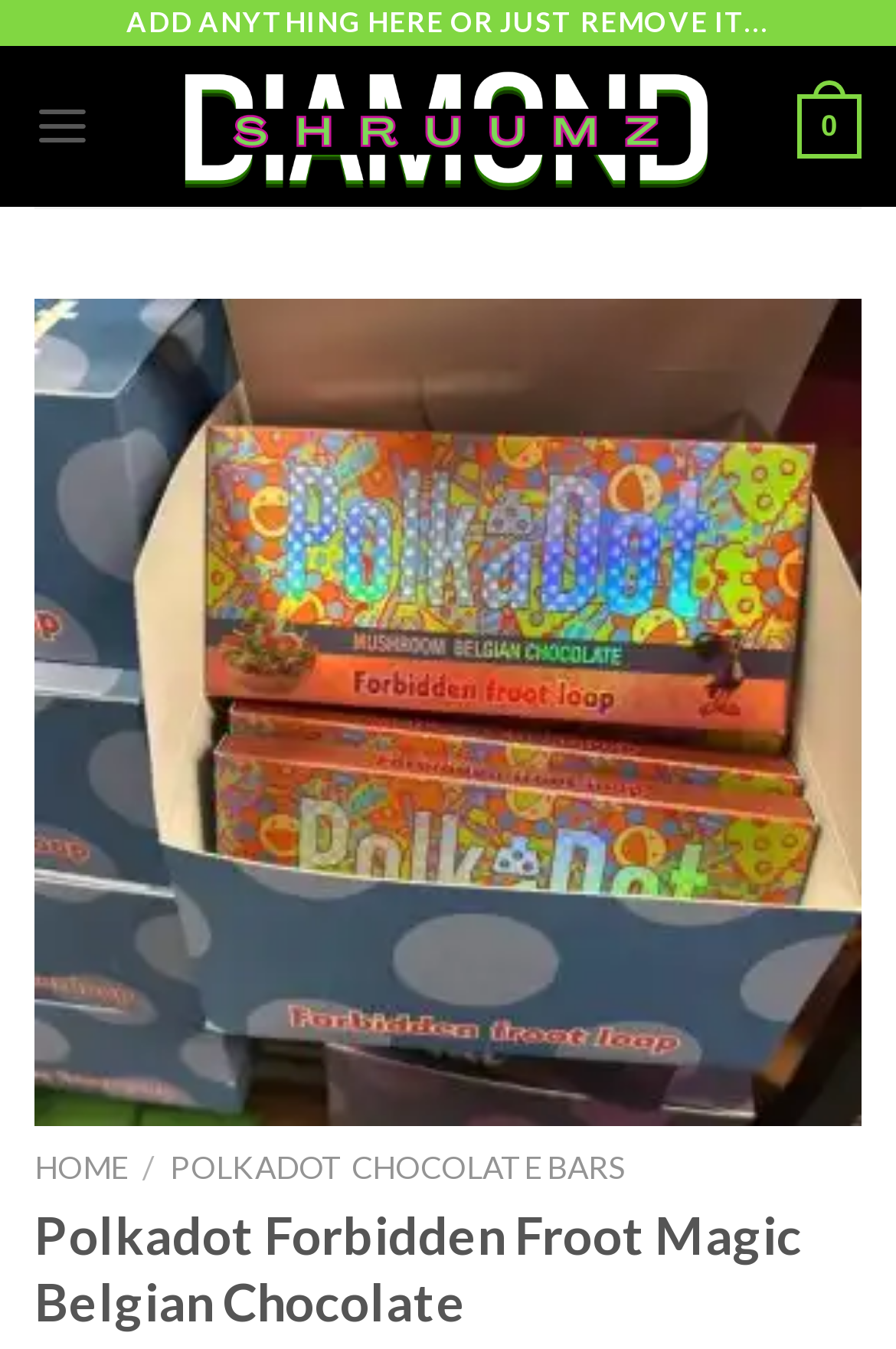What is the name of the store?
Answer the question in as much detail as possible.

The name of the store can be found in the link element with the text 'Diamond Shruumz Official Store' which is located at the top of the page.